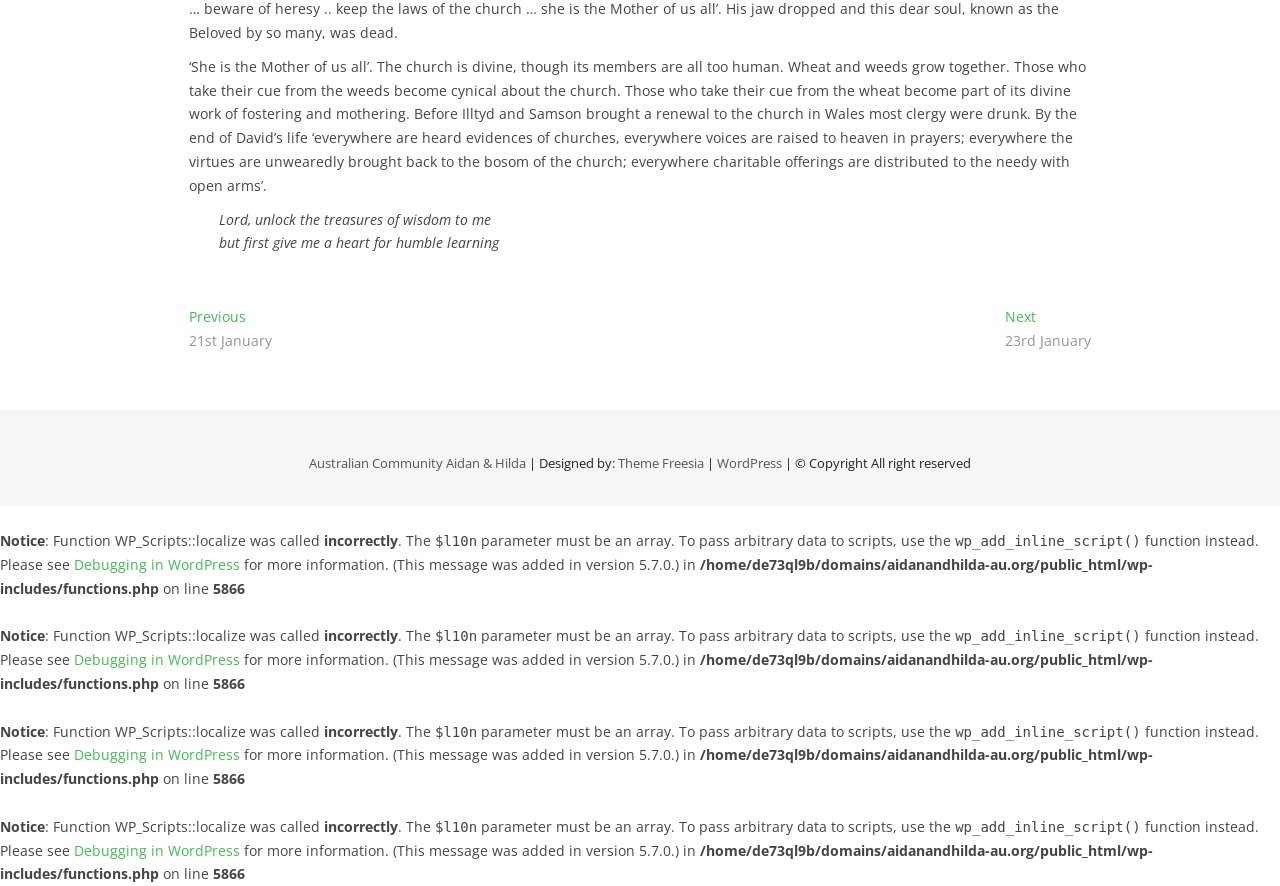Provide the bounding box coordinates of the UI element that matches the description: "Next Next post: 23rd January".

[0.785, 0.347, 0.852, 0.398]